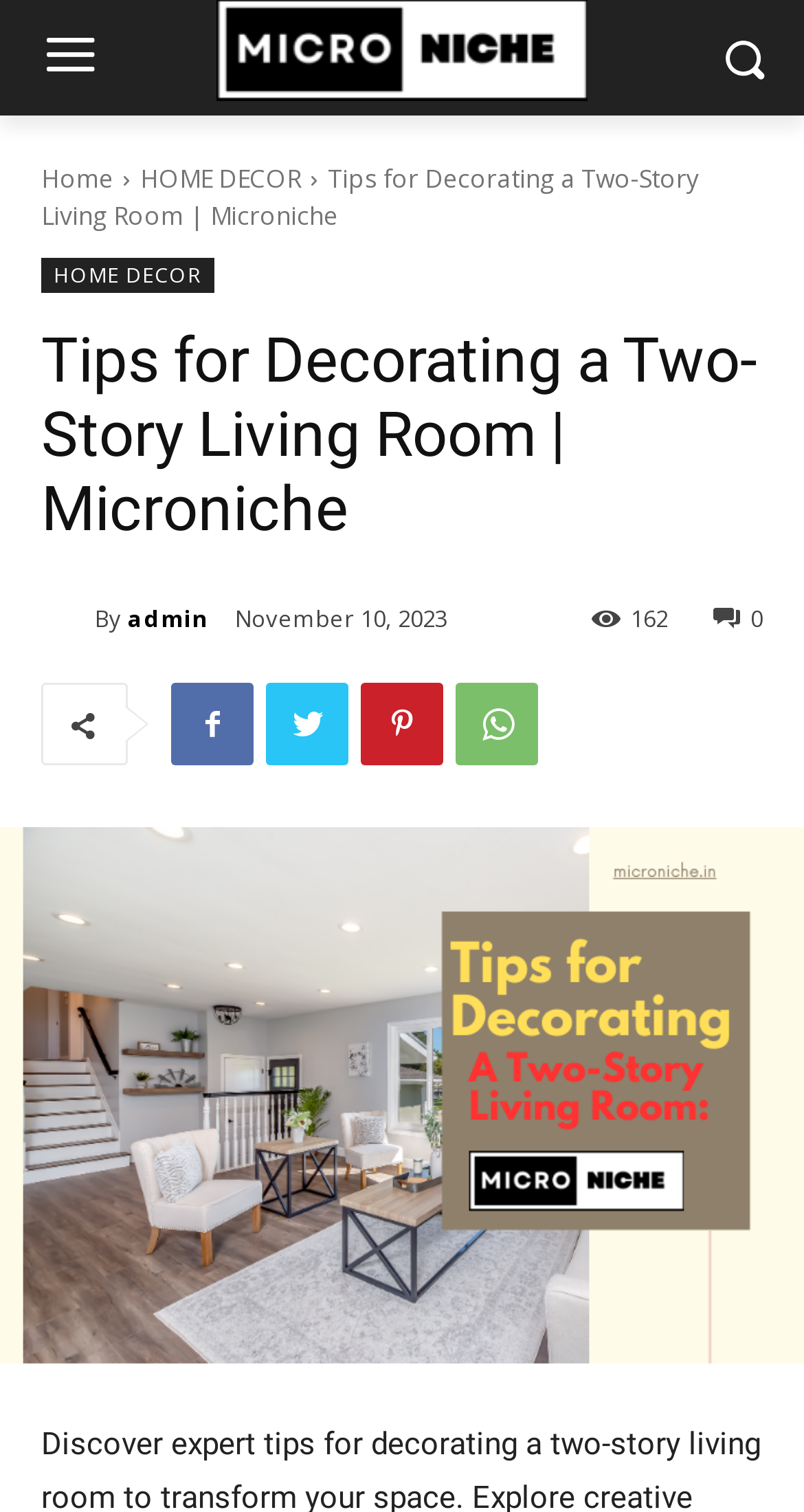Please give a one-word or short phrase response to the following question: 
When was the article published?

November 10, 2023